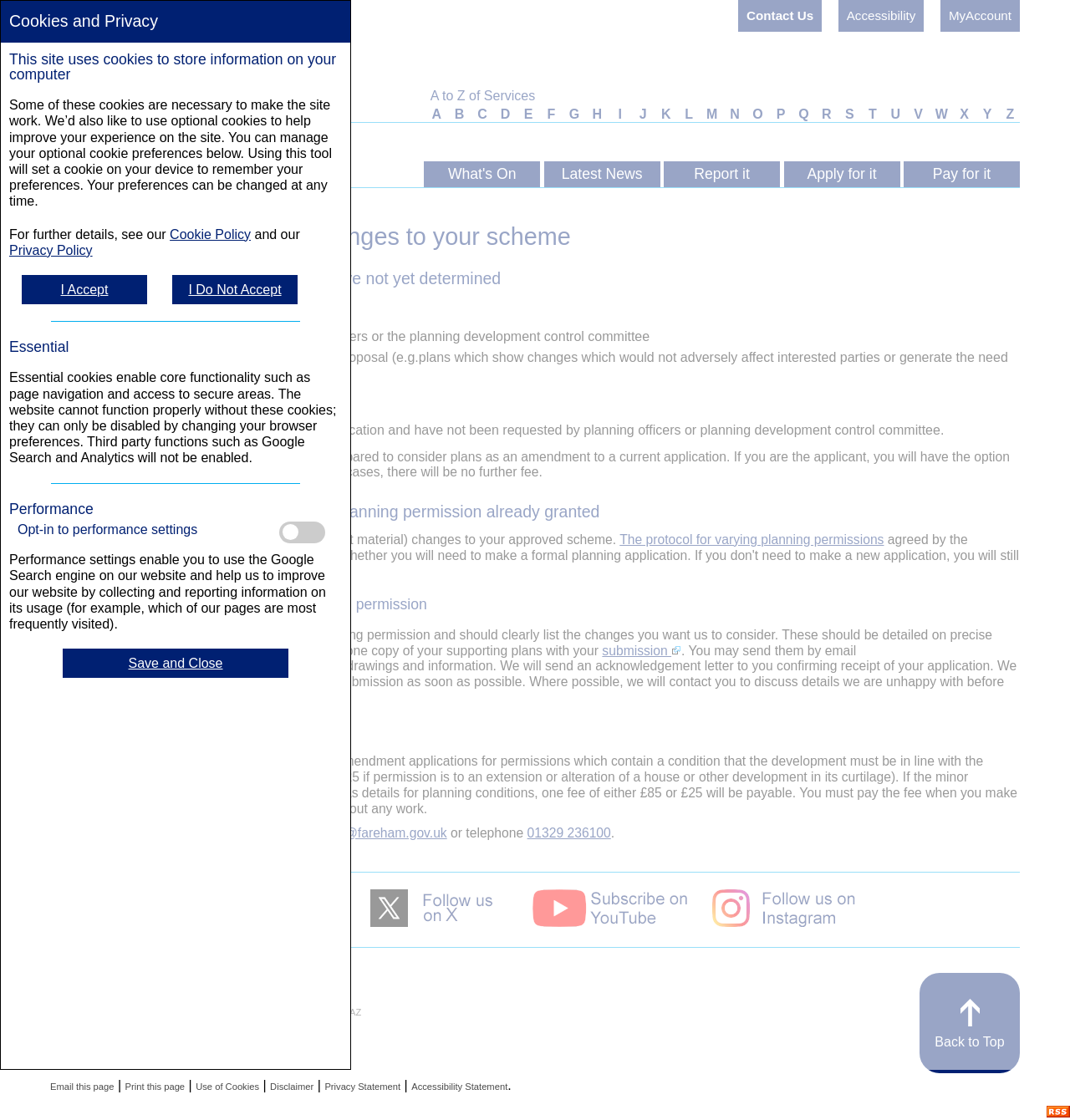Please provide a comprehensive response to the question based on the details in the image: What is the function of the 'Save and Close' button?

The 'Save and Close' button is located in the 'Performance' section, which enables the use of the Google Search engine on the website and helps improve the website by collecting and reporting information on its usage. Therefore, the 'Save and Close' button is used to save the performance settings.